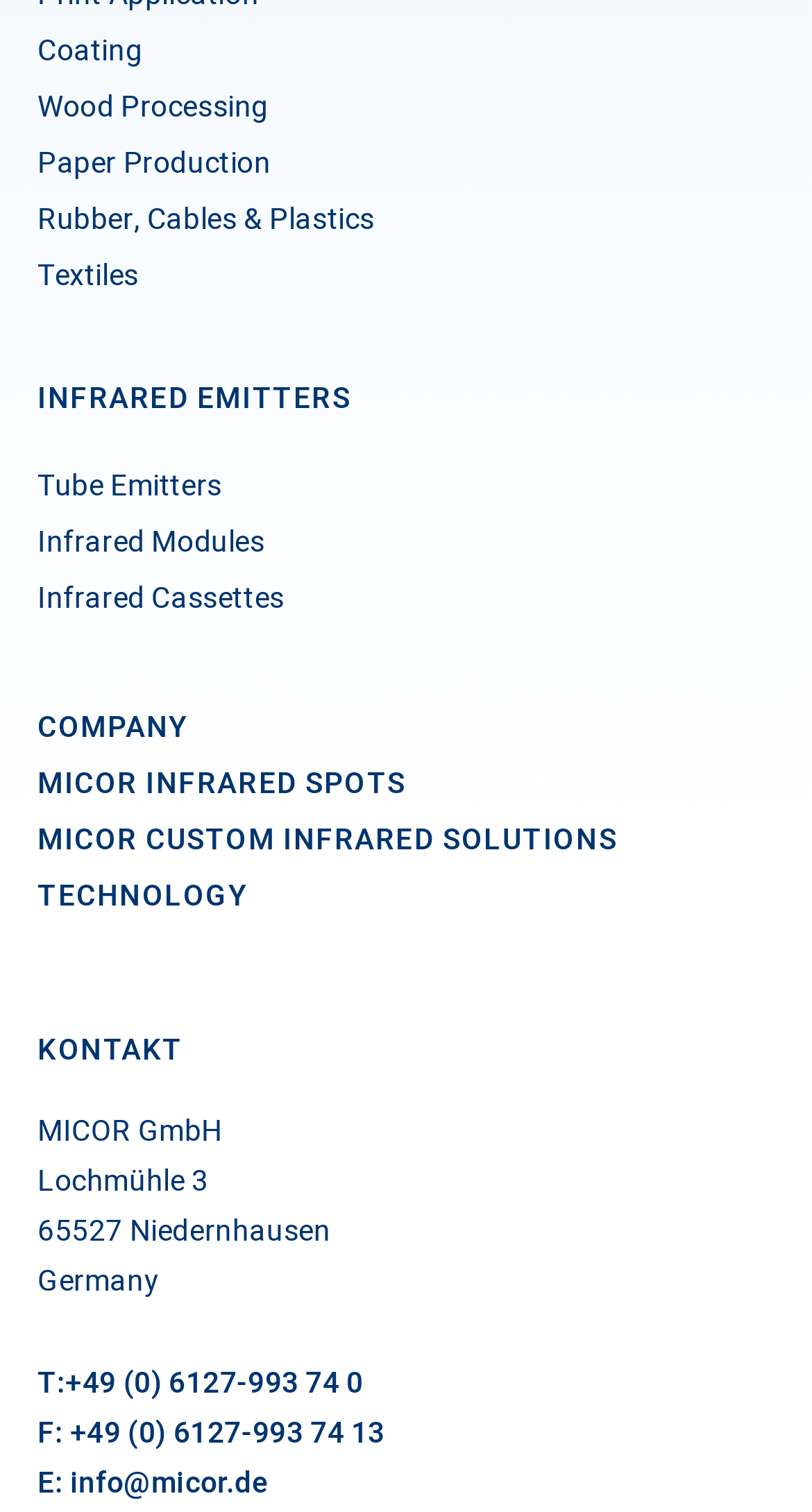Respond concisely with one word or phrase to the following query:
What is the email address of Micor?

info@micor.de